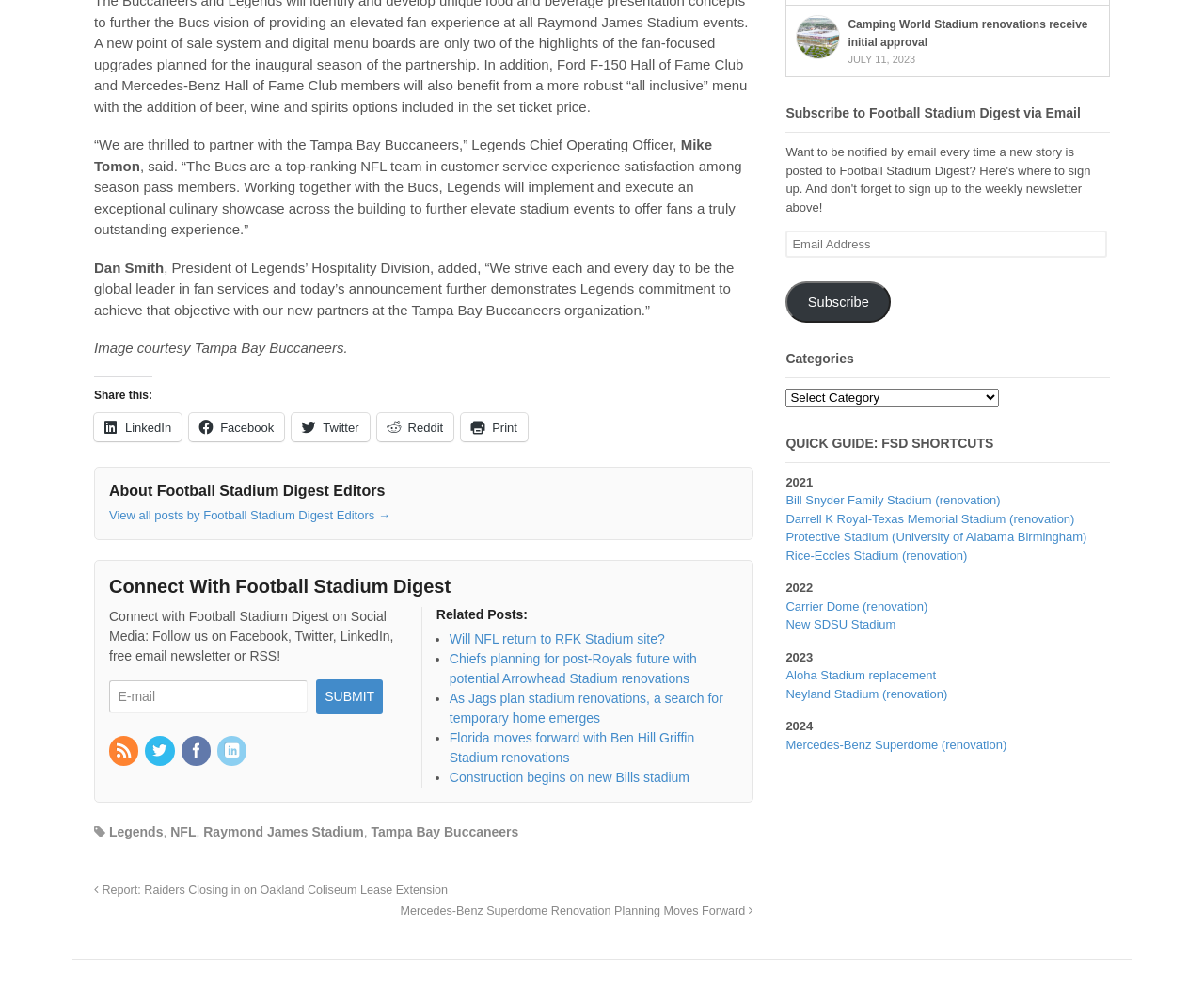What is the topic of the article with the link 'Will NFL return to RFK Stadium site?'?
Look at the screenshot and give a one-word or phrase answer.

NFL stadium